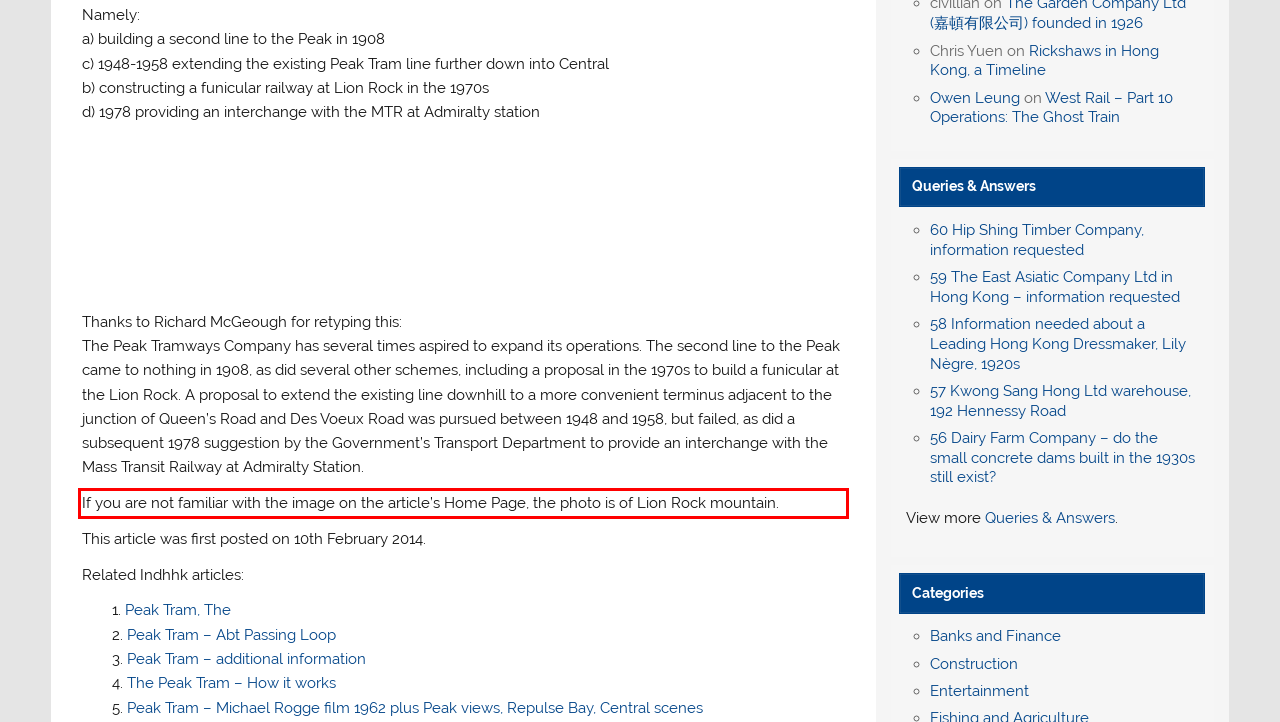Within the provided webpage screenshot, find the red rectangle bounding box and perform OCR to obtain the text content.

If you are not familiar with the image on the article’s Home Page, the photo is of Lion Rock mountain.